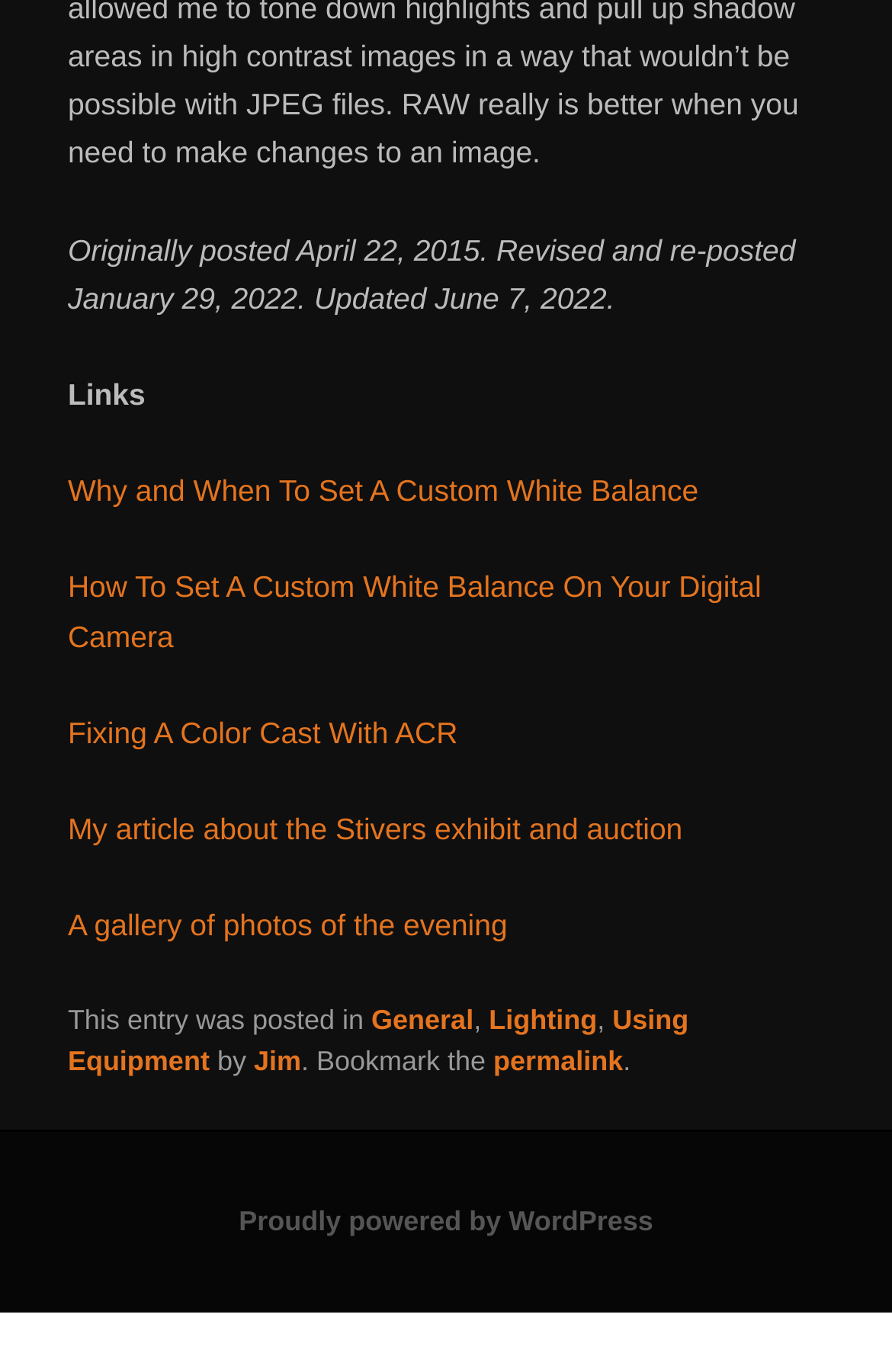Who is the author of the article?
Look at the webpage screenshot and answer the question with a detailed explanation.

I found the author's name 'Jim' in the footer area, which is likely the author of the article.